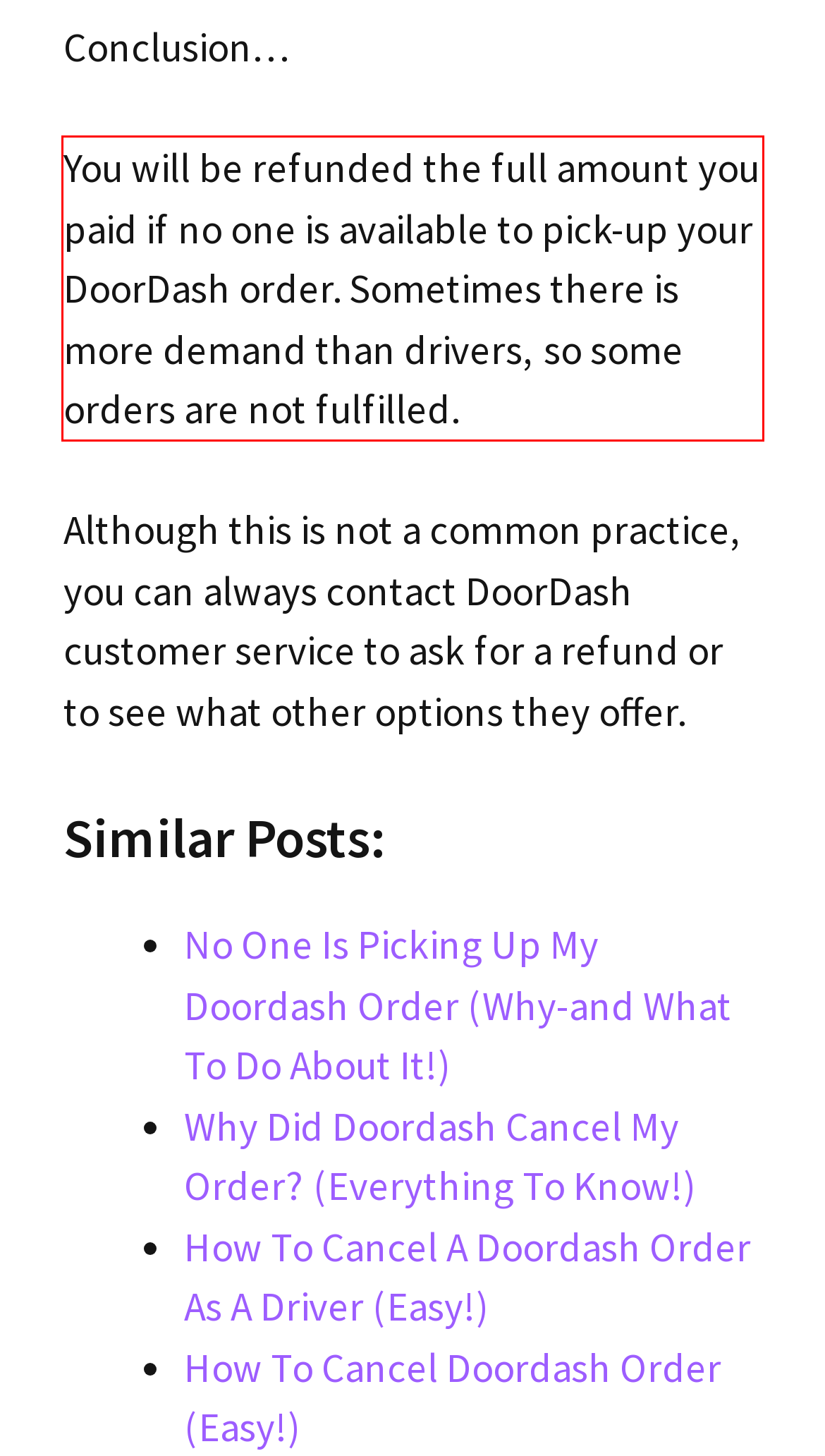Look at the screenshot of the webpage, locate the red rectangle bounding box, and generate the text content that it contains.

You will be refunded the full amount you paid if no one is available to pick-up your DoorDash order. Sometimes there is more demand than drivers, so some orders are not fulfilled.